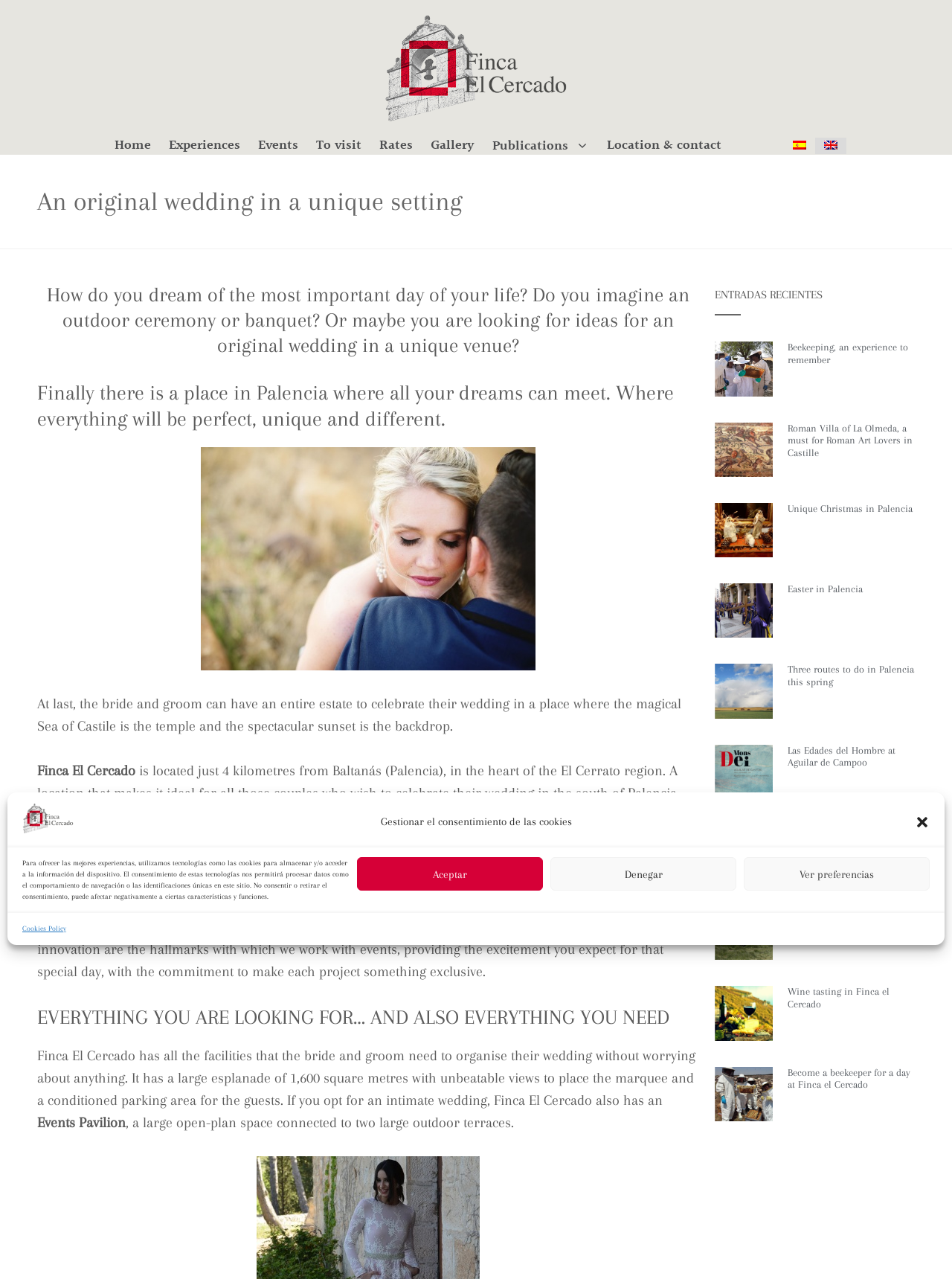Identify the bounding box coordinates of the element to click to follow this instruction: 'Read the 'An original wedding in a unique setting' article'. Ensure the coordinates are four float values between 0 and 1, provided as [left, top, right, bottom].

[0.039, 0.147, 0.961, 0.168]